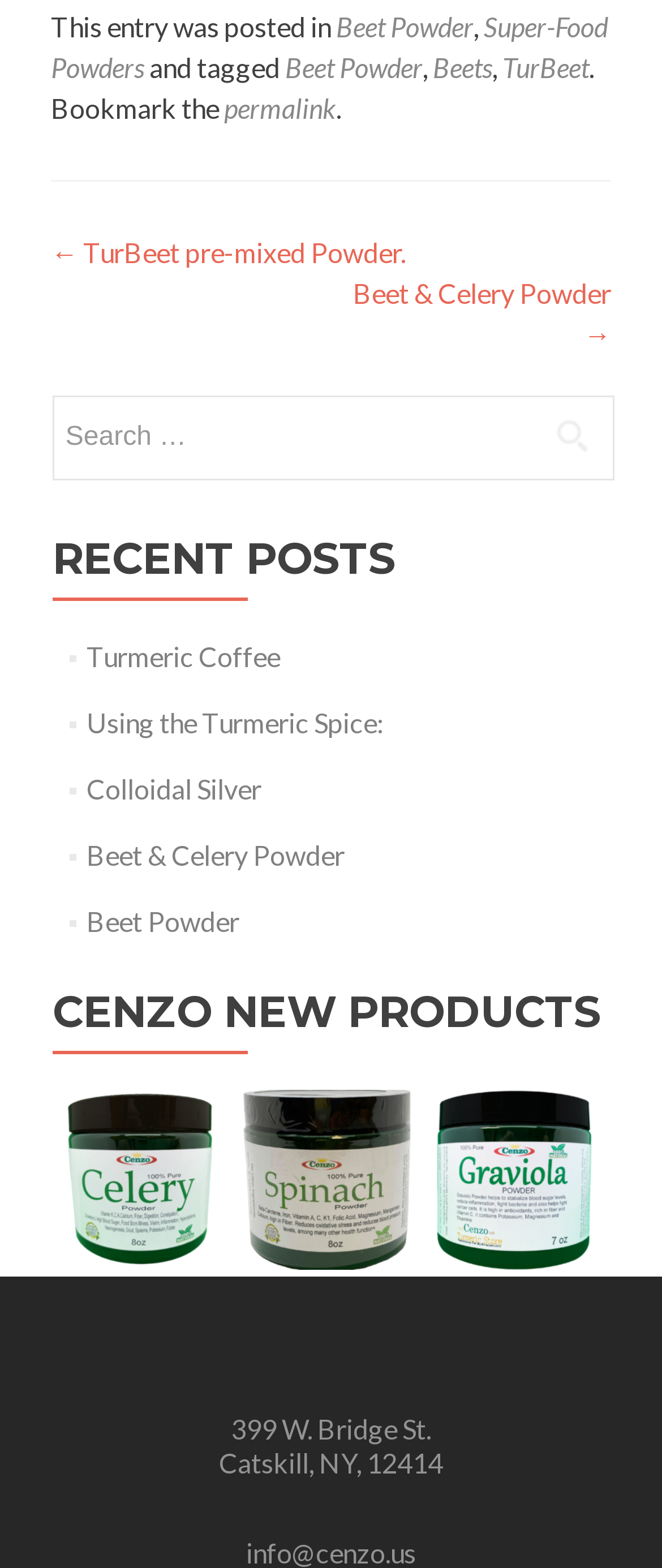What is the category of the post? Based on the screenshot, please respond with a single word or phrase.

Beet Powder